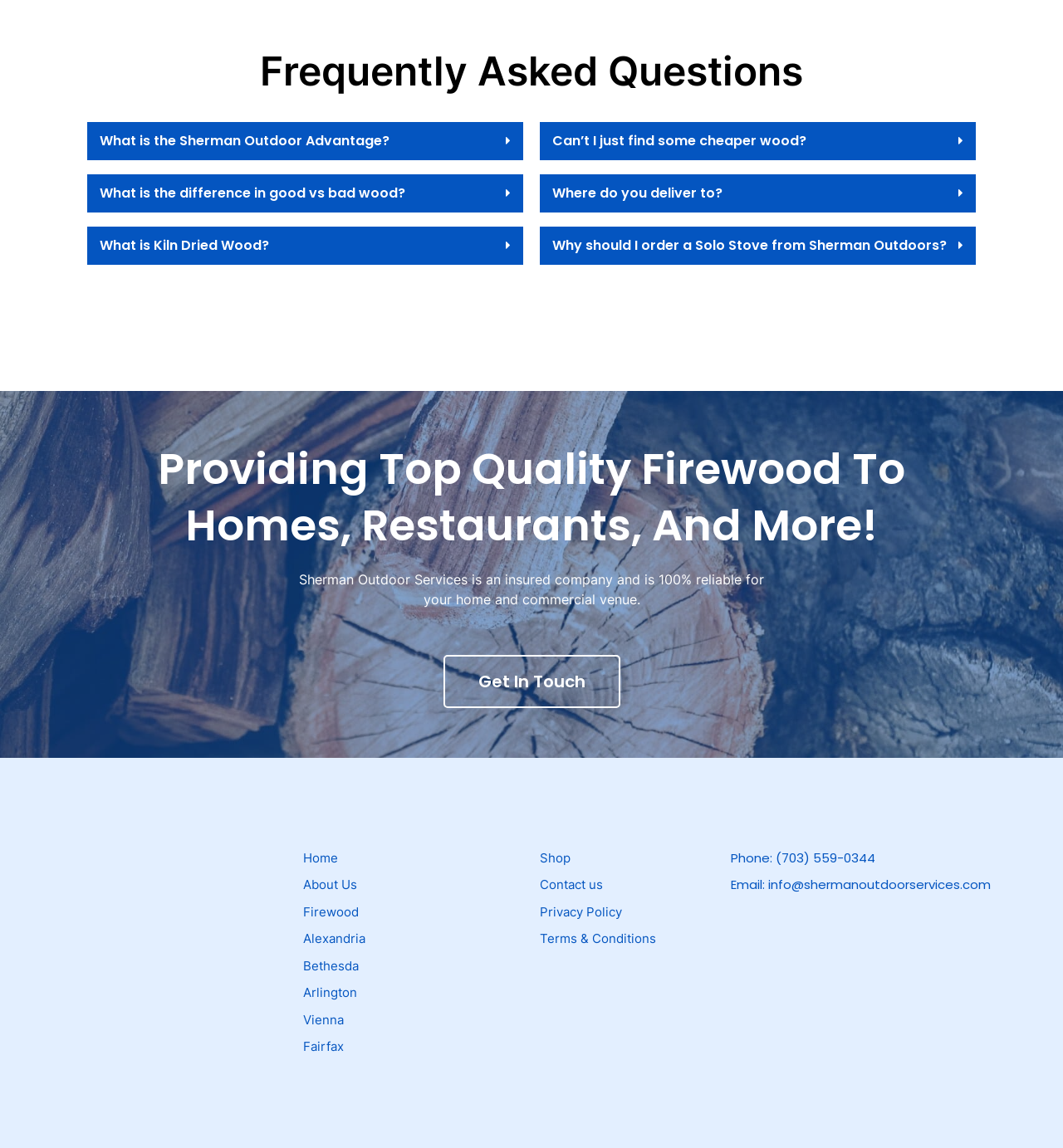Use a single word or phrase to answer the question: 
What is the main topic of the FAQs section?

Sherman Outdoor Advantage